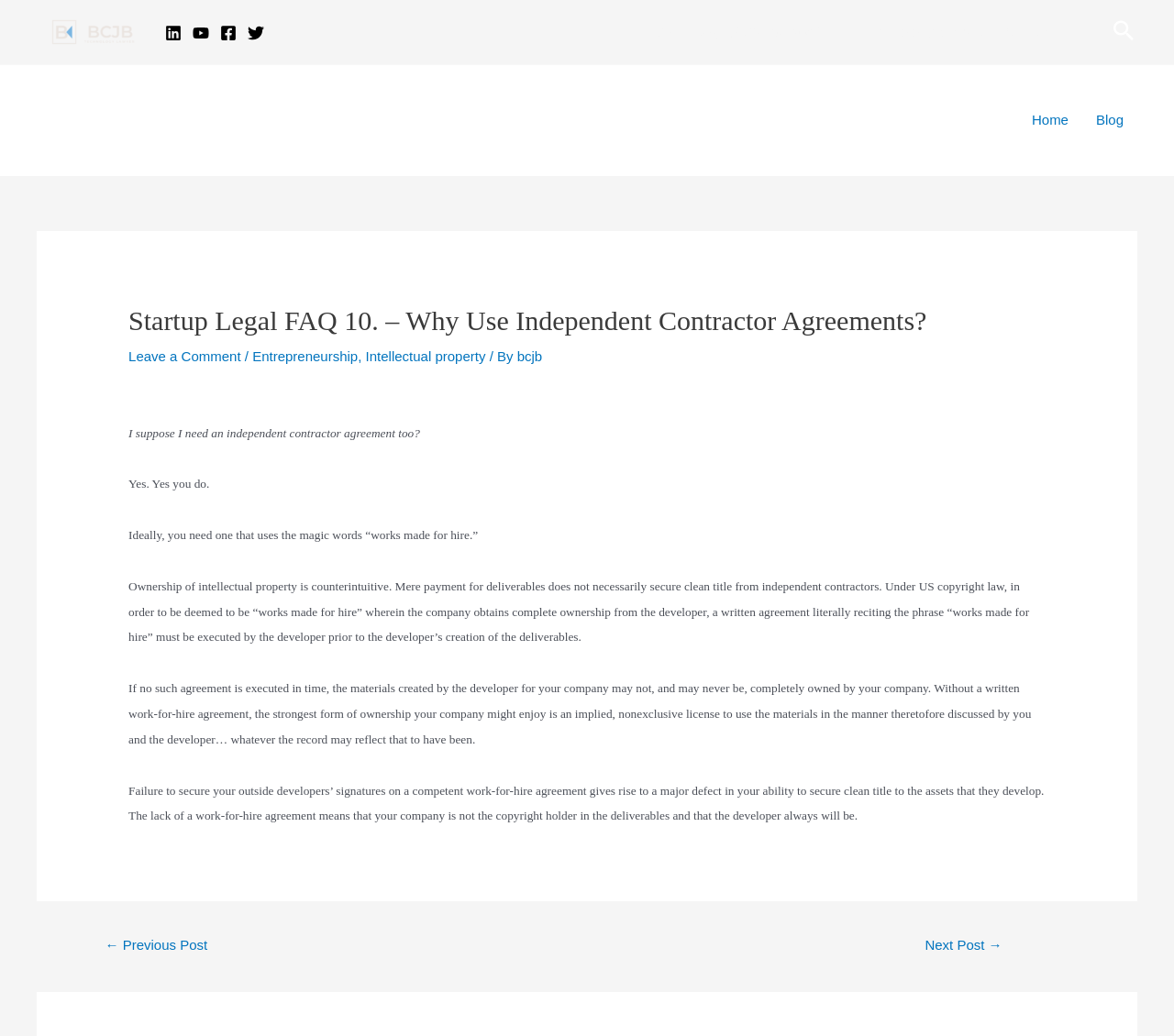Identify the bounding box coordinates for the region to click in order to carry out this instruction: "Click on the 'FREE CONSULTATION' link". Provide the coordinates using four float numbers between 0 and 1, formatted as [left, top, right, bottom].

[0.715, 0.015, 0.93, 0.047]